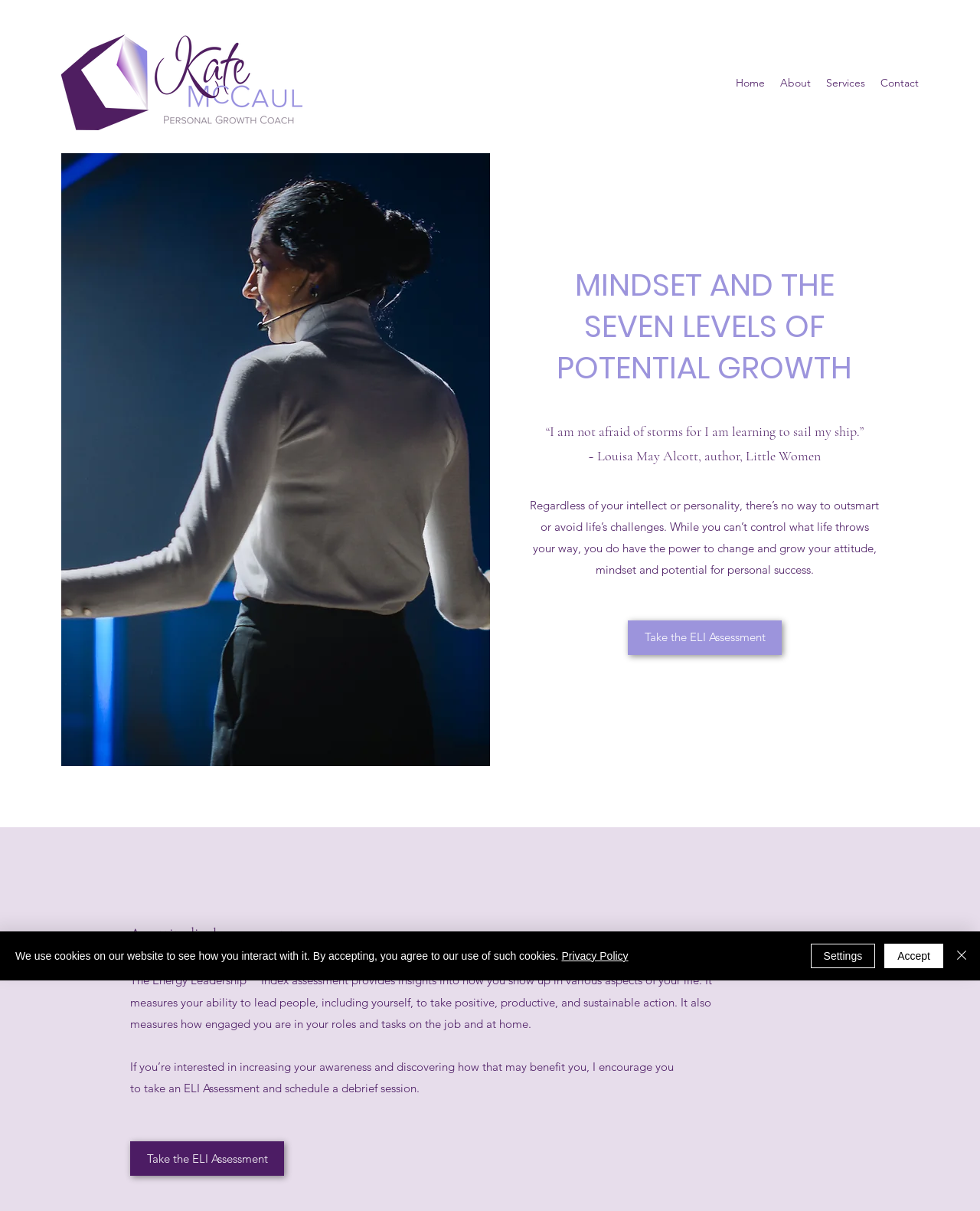Can you determine the main header of this webpage?

MINDSET AND THE SEVEN LEVELS OF POTENTIAL GROWTH